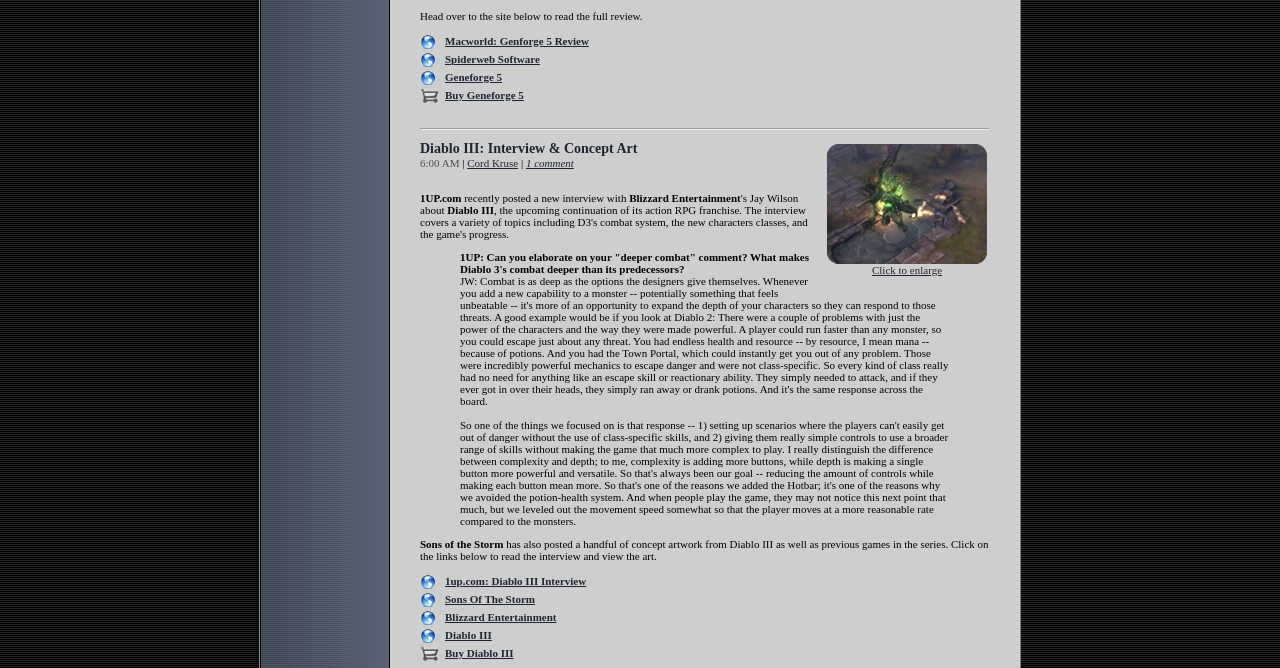Please specify the bounding box coordinates of the clickable region to carry out the following instruction: "Click to enlarge the image". The coordinates should be four float numbers between 0 and 1, in the format [left, top, right, bottom].

[0.646, 0.38, 0.771, 0.413]